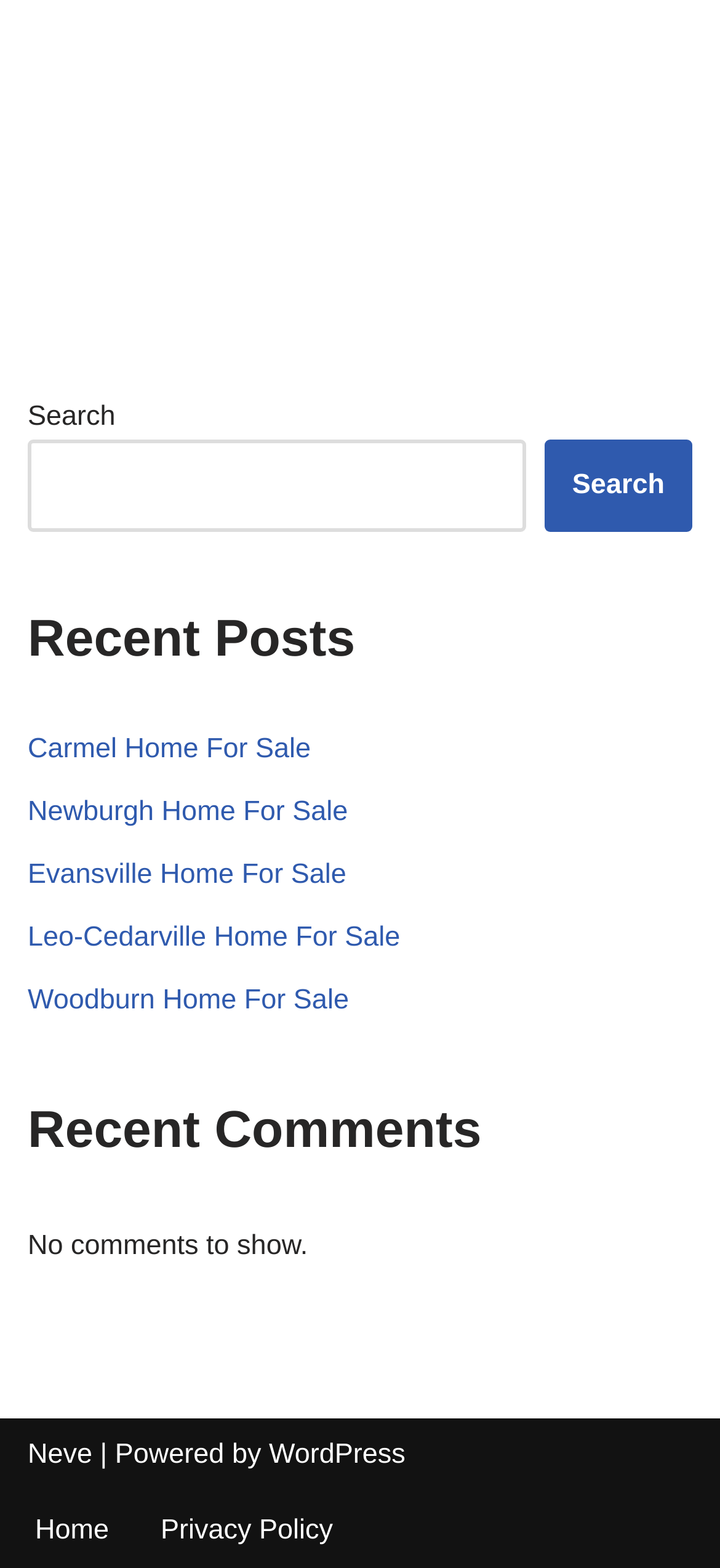Determine the bounding box for the UI element as described: "Newburgh Home For Sale". The coordinates should be represented as four float numbers between 0 and 1, formatted as [left, top, right, bottom].

[0.038, 0.508, 0.483, 0.528]